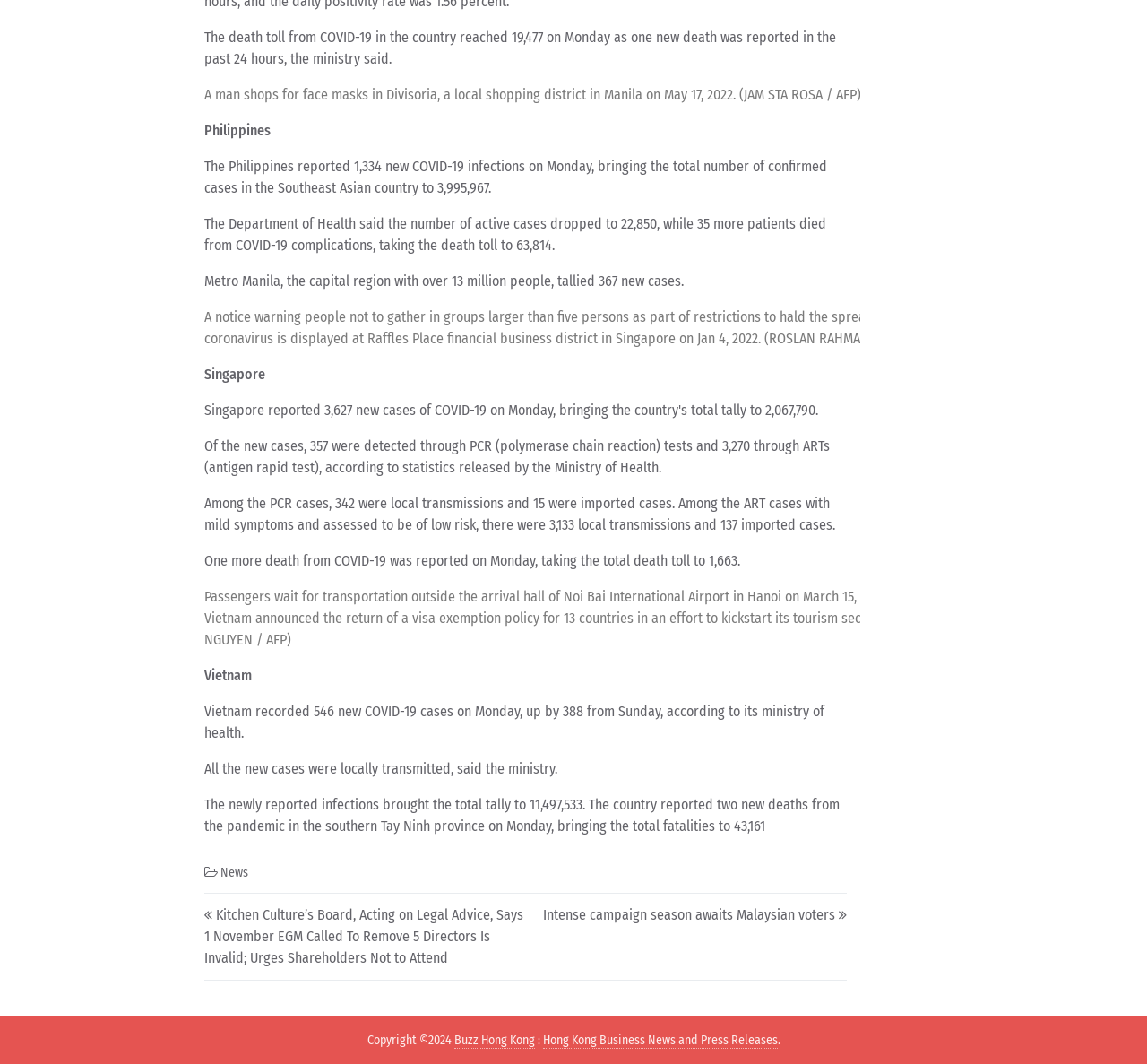What is the copyright year of this website?
Using the screenshot, give a one-word or short phrase answer.

2024